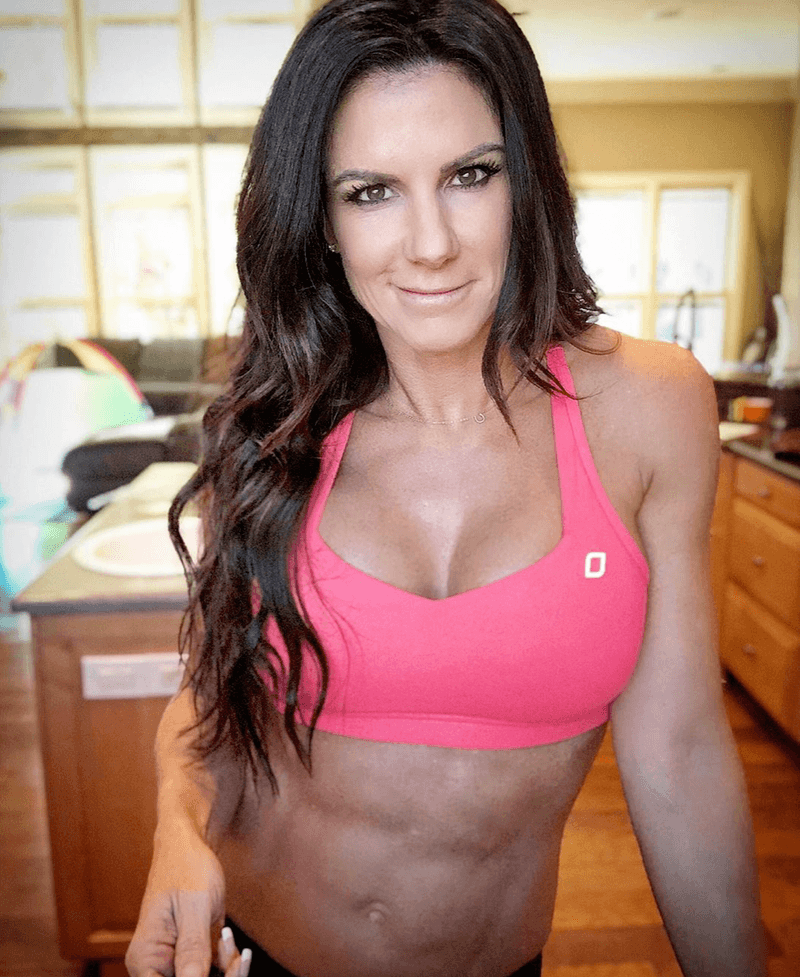Where is the individual positioned?
Respond to the question with a single word or phrase according to the image.

kitchen